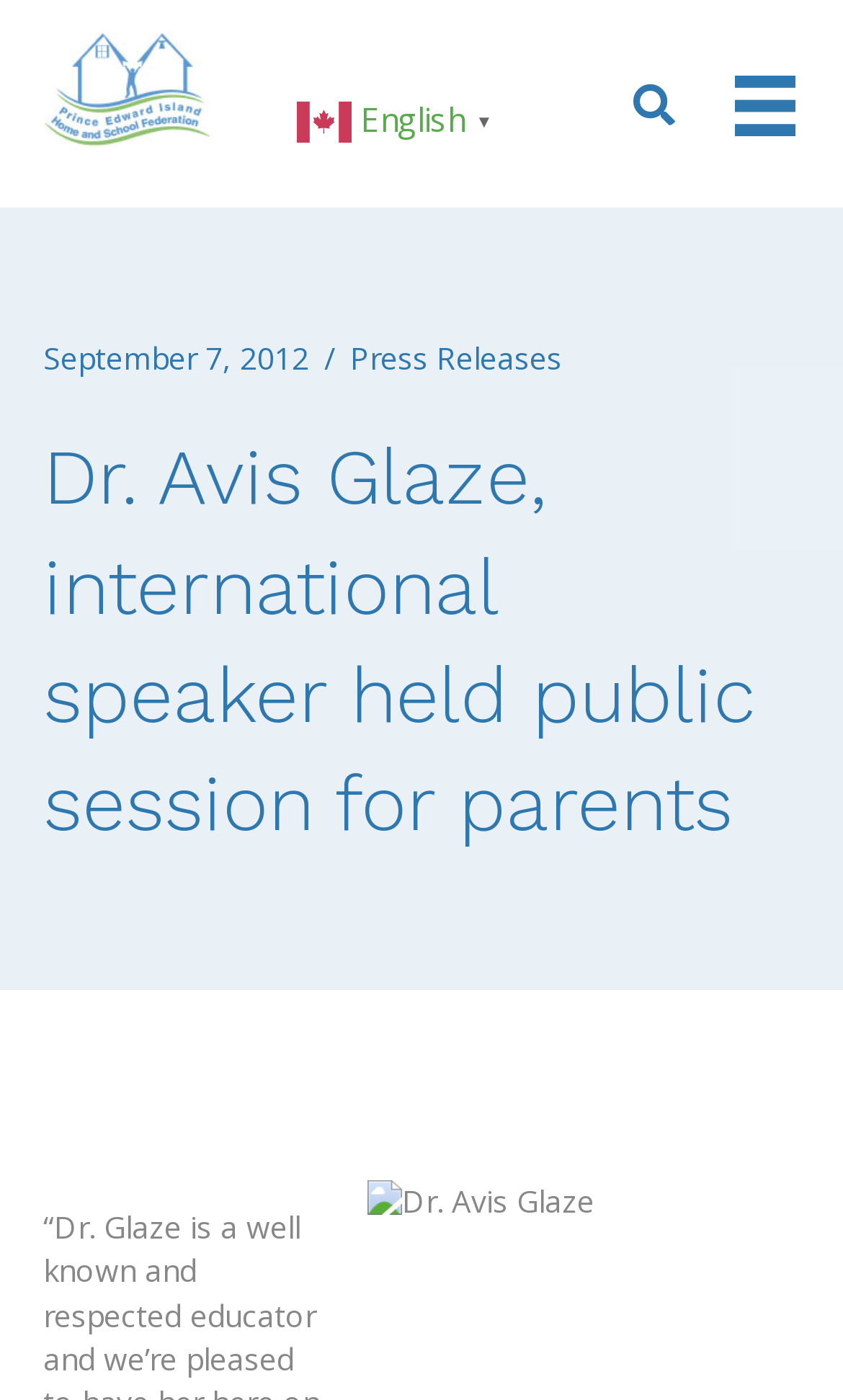Detail the various sections and features present on the webpage.

The webpage appears to be an article or news page from the PEI Home and School Federation. At the top left corner, there is a logo image with a corresponding link. To the right of the logo, there is a language selection link with an "en" image, indicating that the page is currently in English. 

On the top right side, there is a button with a font awesome icon, and a menu toggle button with an image. Below the language selection link, there is a date "September 7, 2012" followed by a slash, and then a "Press Releases" link. 

The main content of the page is a heading that reads "Dr. Avis Glaze, international speaker held public session for parents", which takes up most of the page's width. There is also a small amount of whitespace or padding at the bottom left corner of the page.